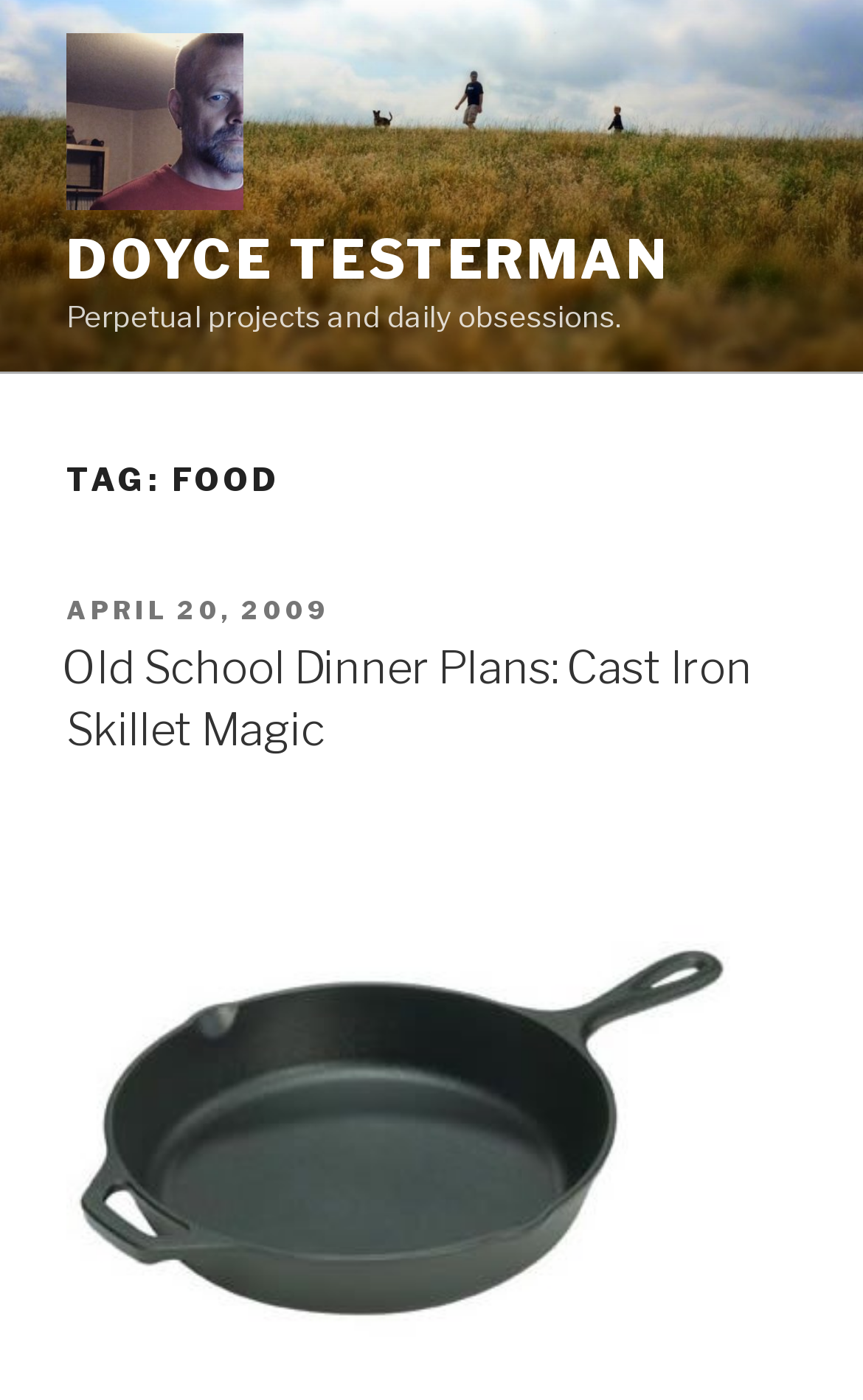Bounding box coordinates are specified in the format (top-left x, top-left y, bottom-right x, bottom-right y). All values are floating point numbers bounded between 0 and 1. Please provide the bounding box coordinate of the region this sentence describes: alt="Optimal Health"

None